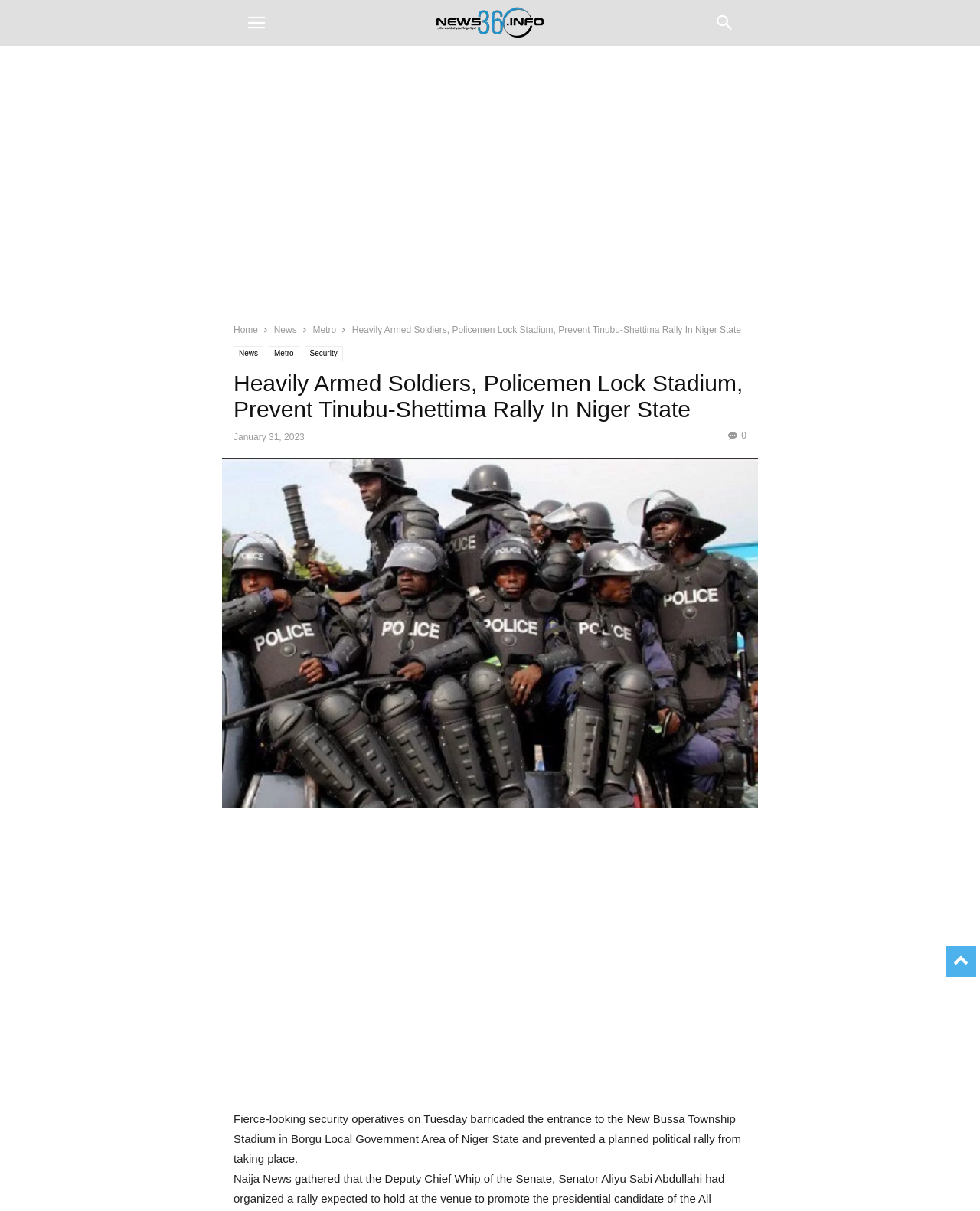Determine the coordinates of the bounding box for the clickable area needed to execute this instruction: "Search for something".

[0.716, 0.0, 0.764, 0.038]